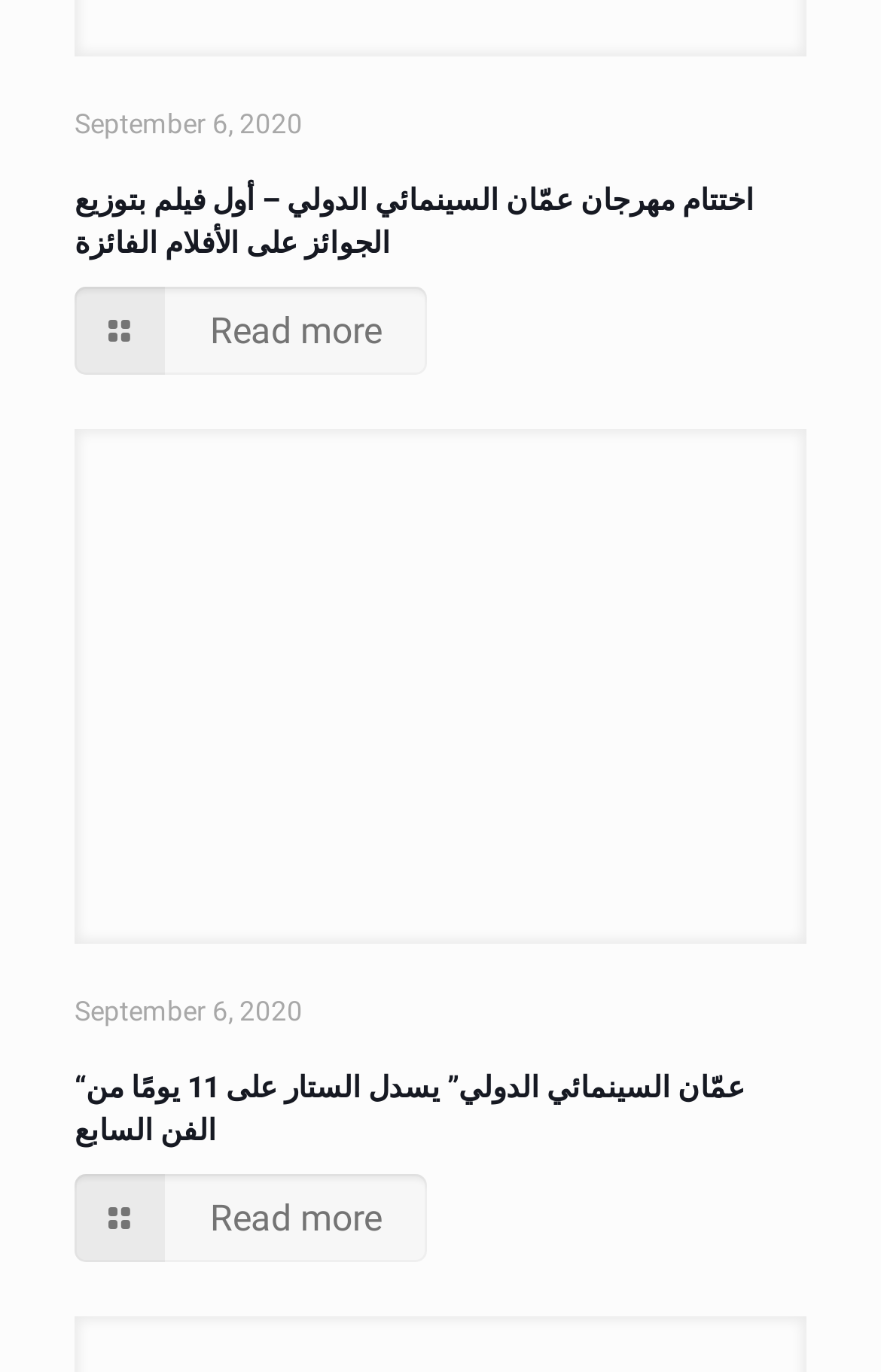Determine the bounding box coordinates for the UI element matching this description: "Read more".

[0.085, 0.856, 0.485, 0.92]